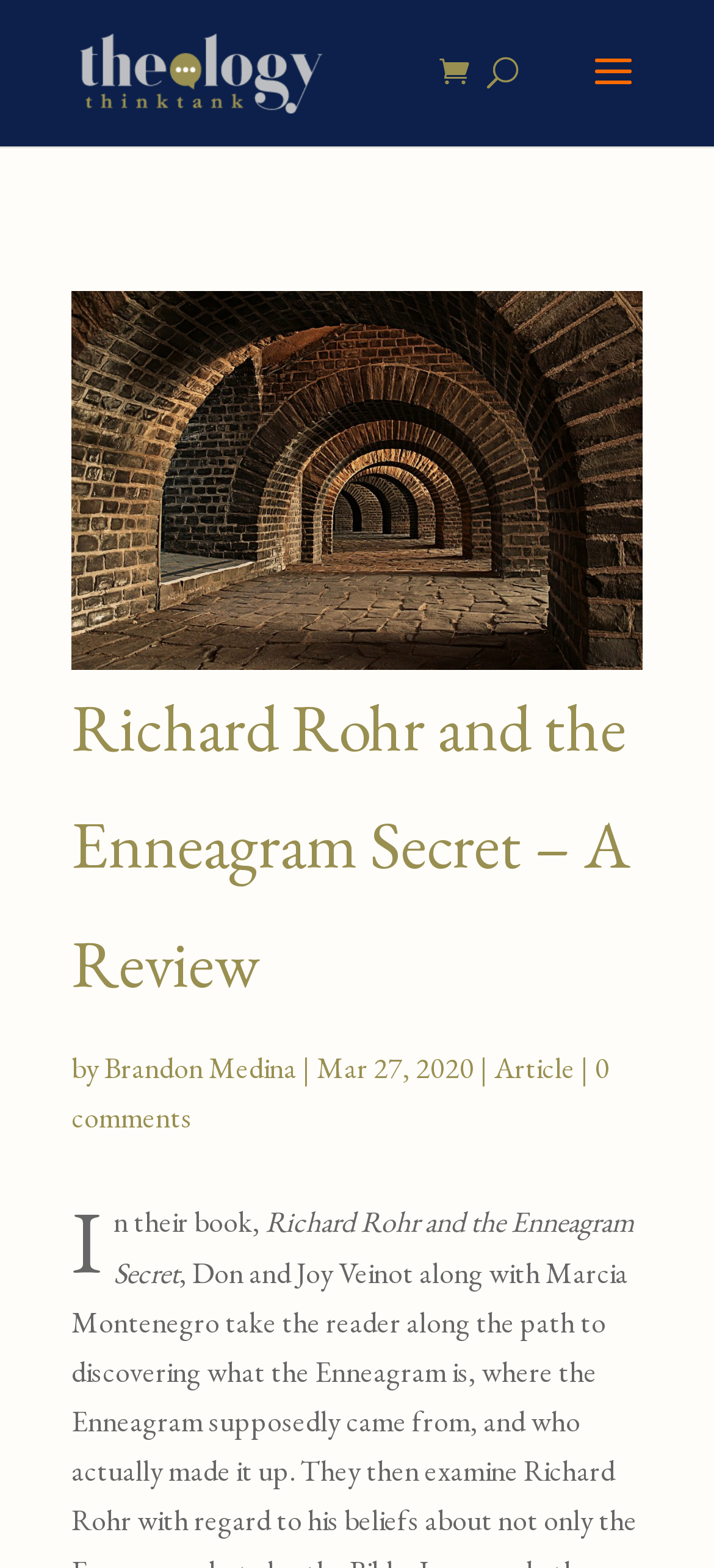Your task is to find and give the main heading text of the webpage.

Richard Rohr and the Enneagram Secret – A Review